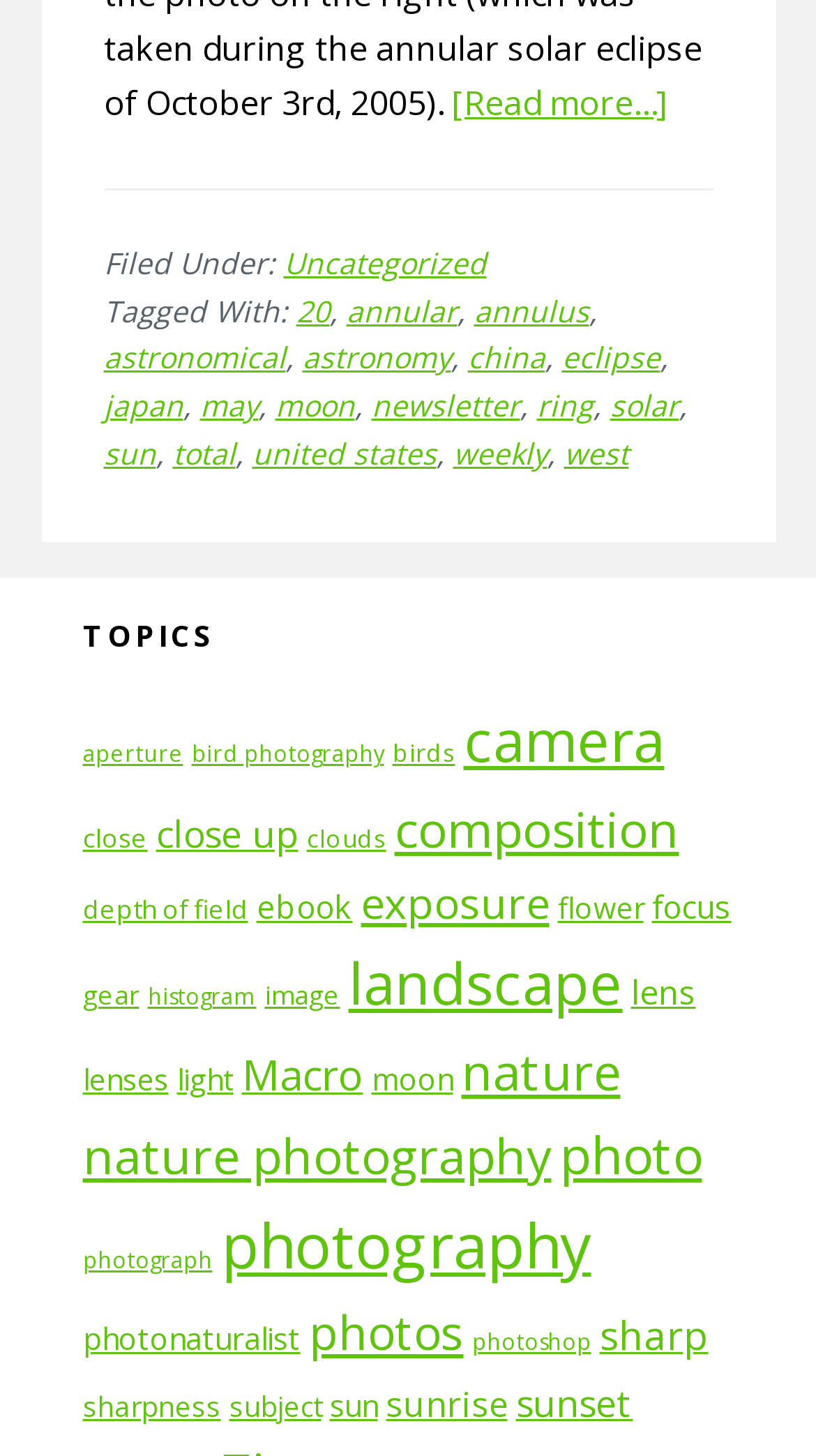Please identify the bounding box coordinates of the element's region that should be clicked to execute the following instruction: "Discover photography related to the moon". The bounding box coordinates must be four float numbers between 0 and 1, i.e., [left, top, right, bottom].

[0.455, 0.727, 0.555, 0.754]